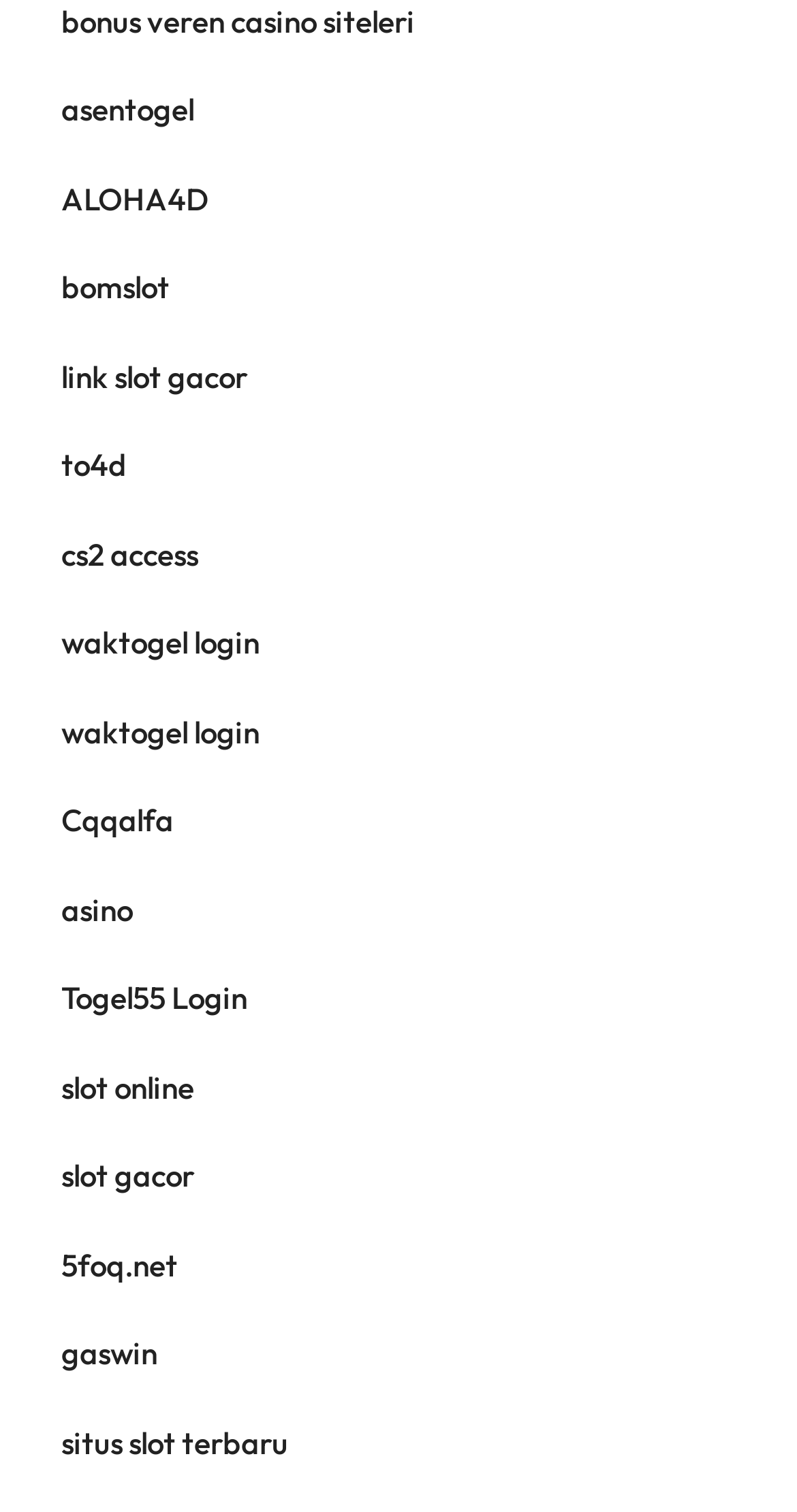How many links are there on the webpage?
Refer to the screenshot and answer in one word or phrase.

17